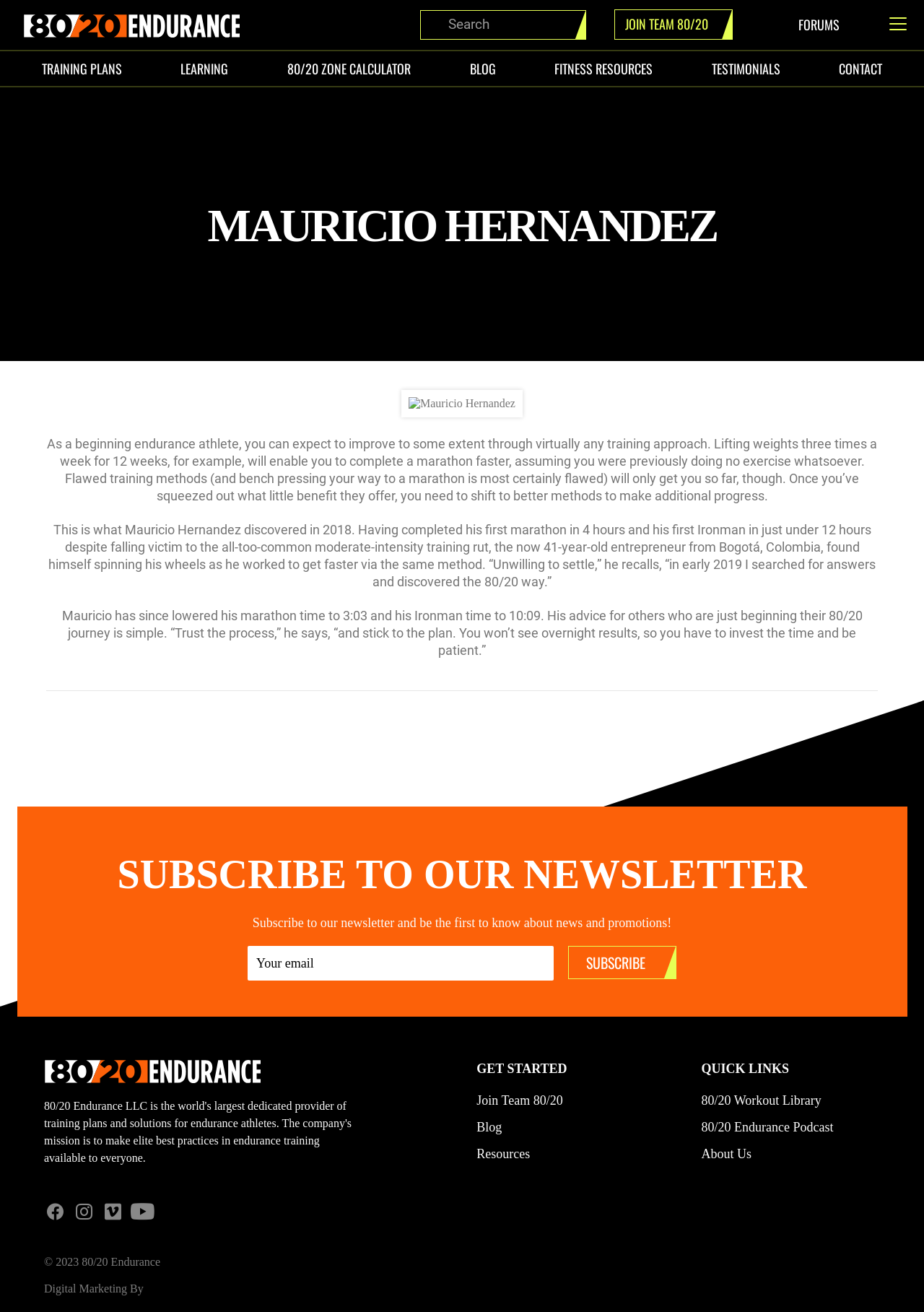Specify the bounding box coordinates of the area that needs to be clicked to achieve the following instruction: "Click the 'MENU' button".

[0.956, 0.01, 0.992, 0.028]